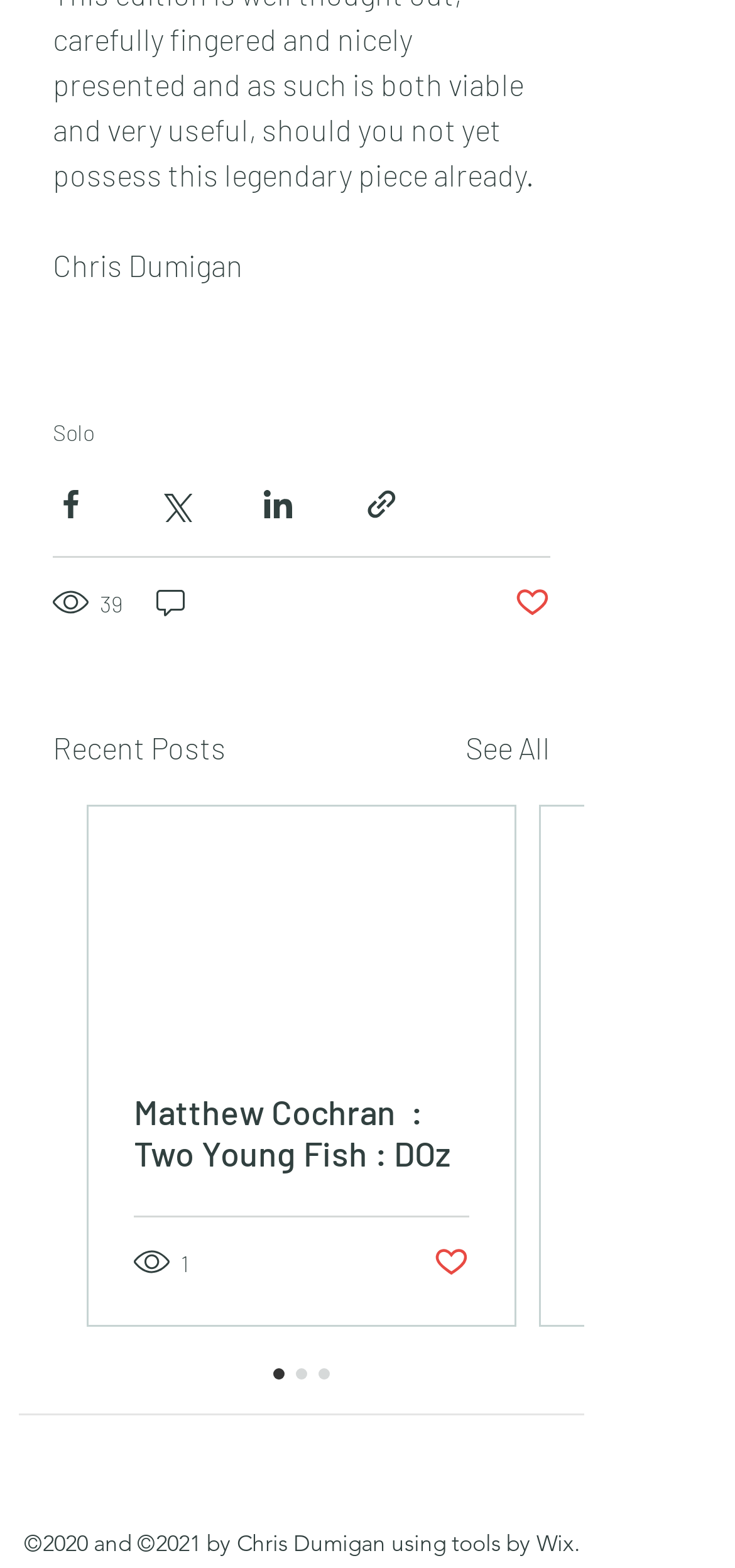Can you find the bounding box coordinates for the element to click on to achieve the instruction: "Click the 'See All' link"?

[0.633, 0.462, 0.749, 0.491]